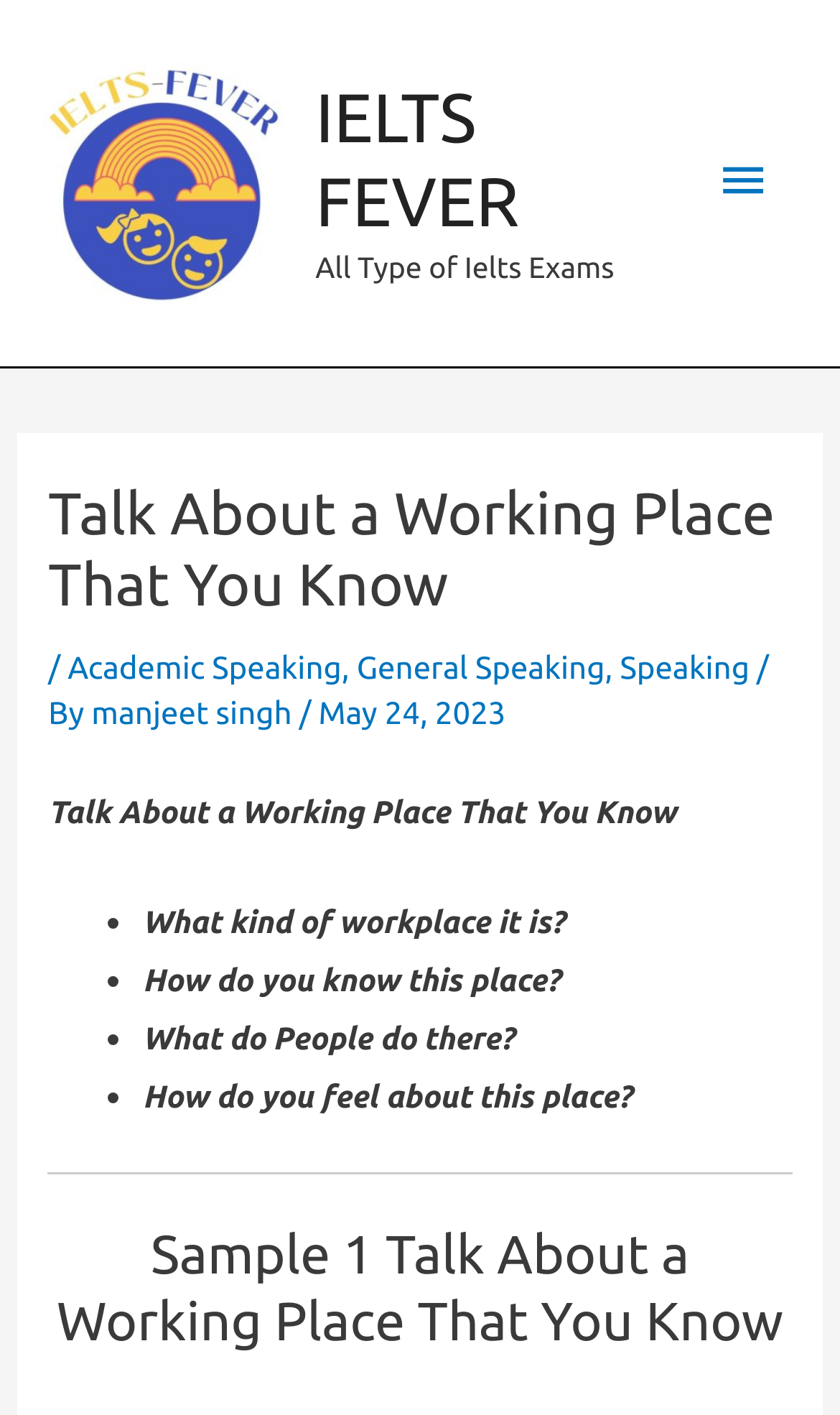Give a one-word or one-phrase response to the question: 
What is the date mentioned on the webpage?

May 24, 2023